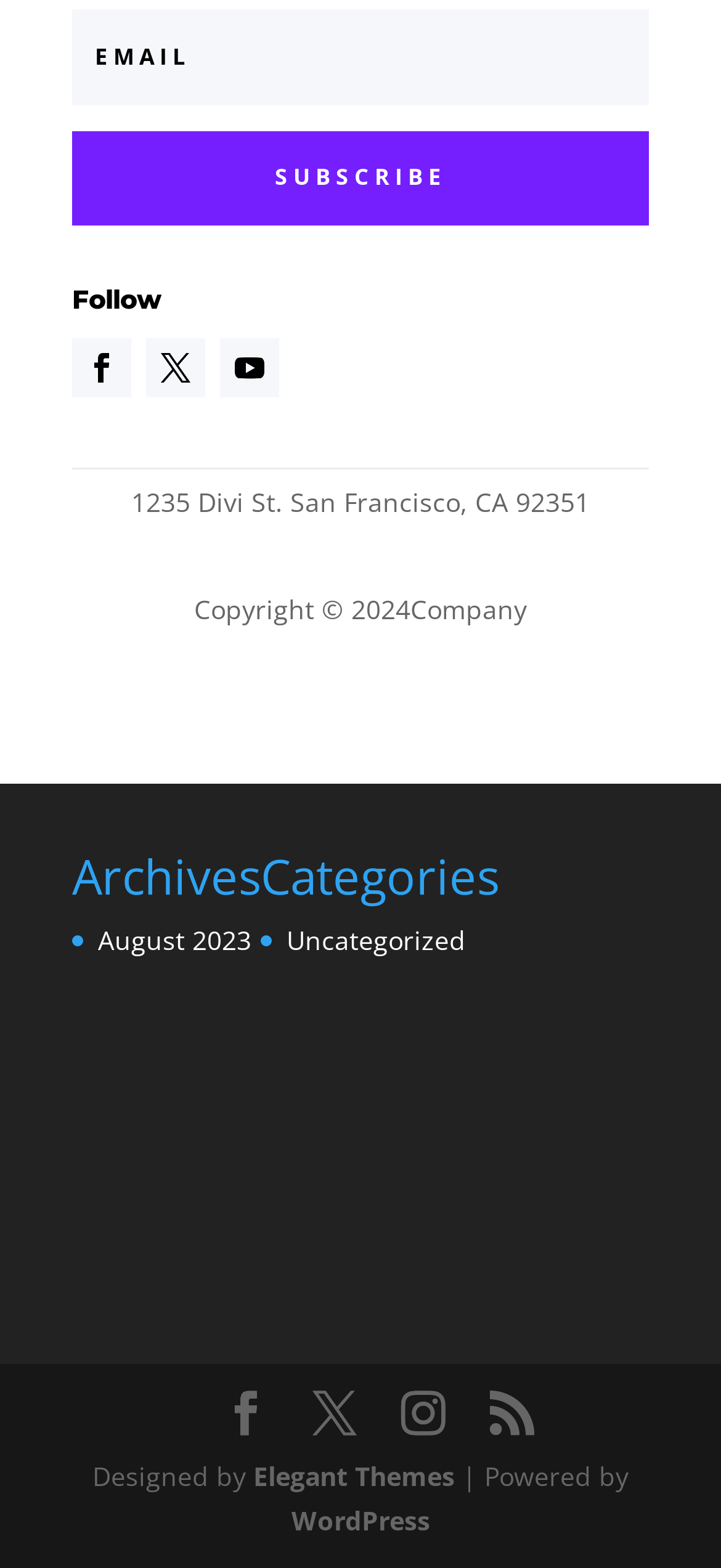Identify the bounding box of the UI element that matches this description: "August 2023".

[0.136, 0.588, 0.349, 0.611]